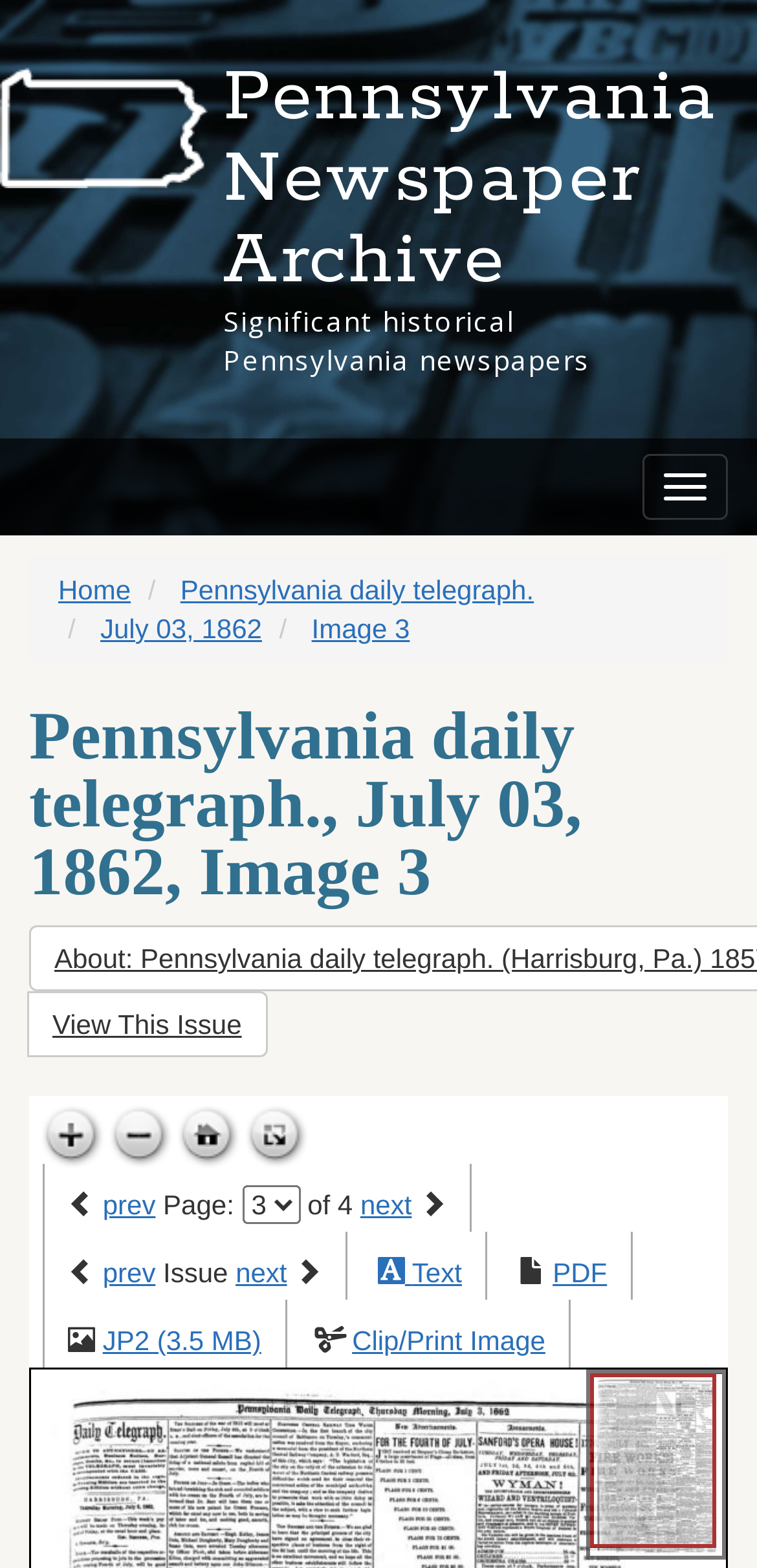Please provide the bounding box coordinates for the UI element as described: "parent_node: Text". The coordinates must be four floats between 0 and 1, represented as [left, top, right, bottom].

[0.499, 0.802, 0.544, 0.821]